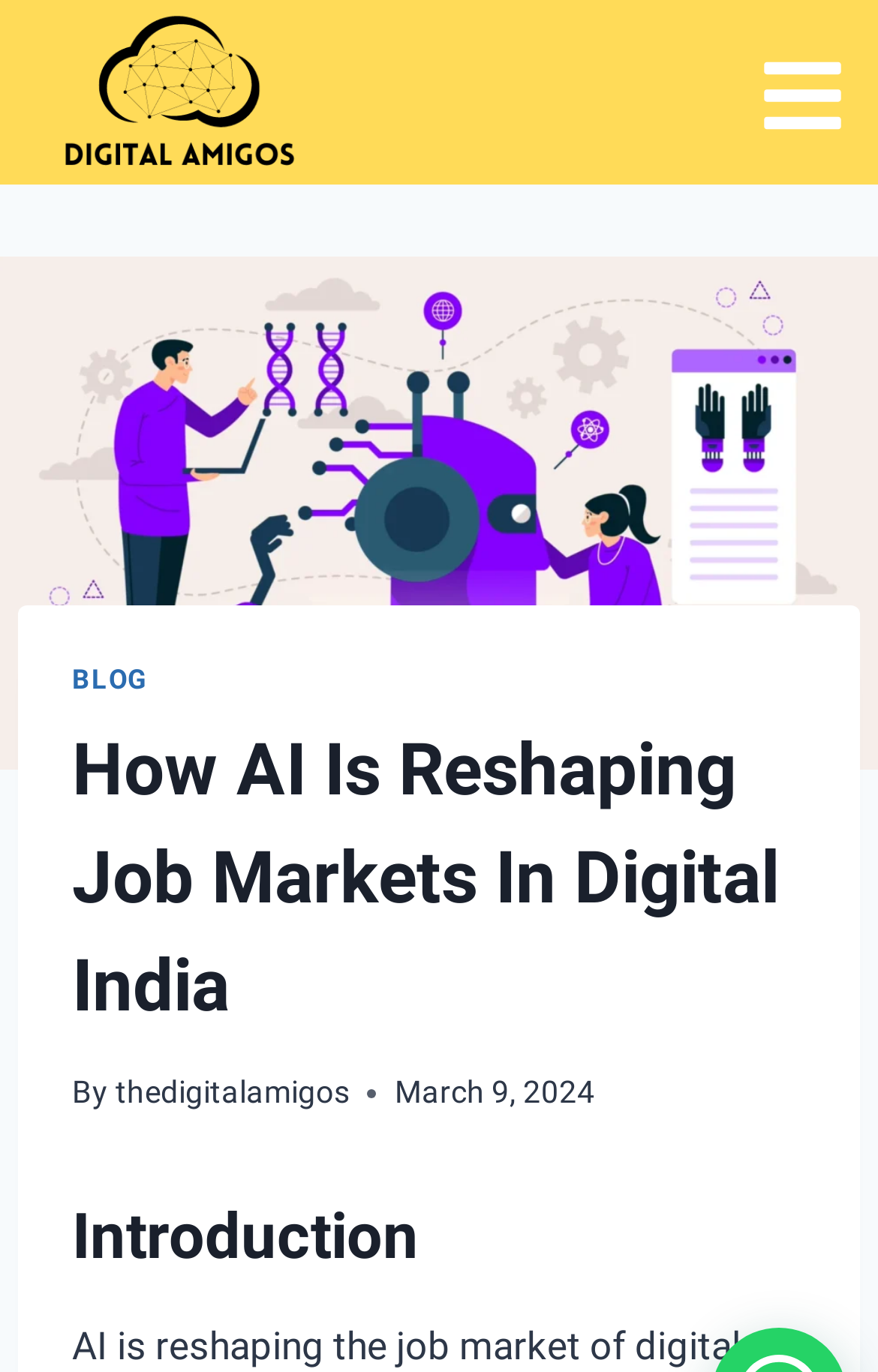Summarize the webpage in an elaborate manner.

The webpage is about the impact of Artificial Intelligence on the job market in digital India. At the top-right corner, there is a link with no text. Below it, there is a header section that spans almost the entire width of the page. Within this section, there are several elements. On the left side, there is a link labeled "BLOG". Next to it, there is a heading that displays the title of the article, "How AI Is Reshaping Job Markets In Digital India". 

Further to the right, there is a "By" label, followed by a link to the author's profile, "thedigitalamigos". To the right of the author's link, there is a time element that displays the date "March 9, 2024". Below the header section, there is a heading labeled "Introduction", which likely marks the beginning of the article's content.